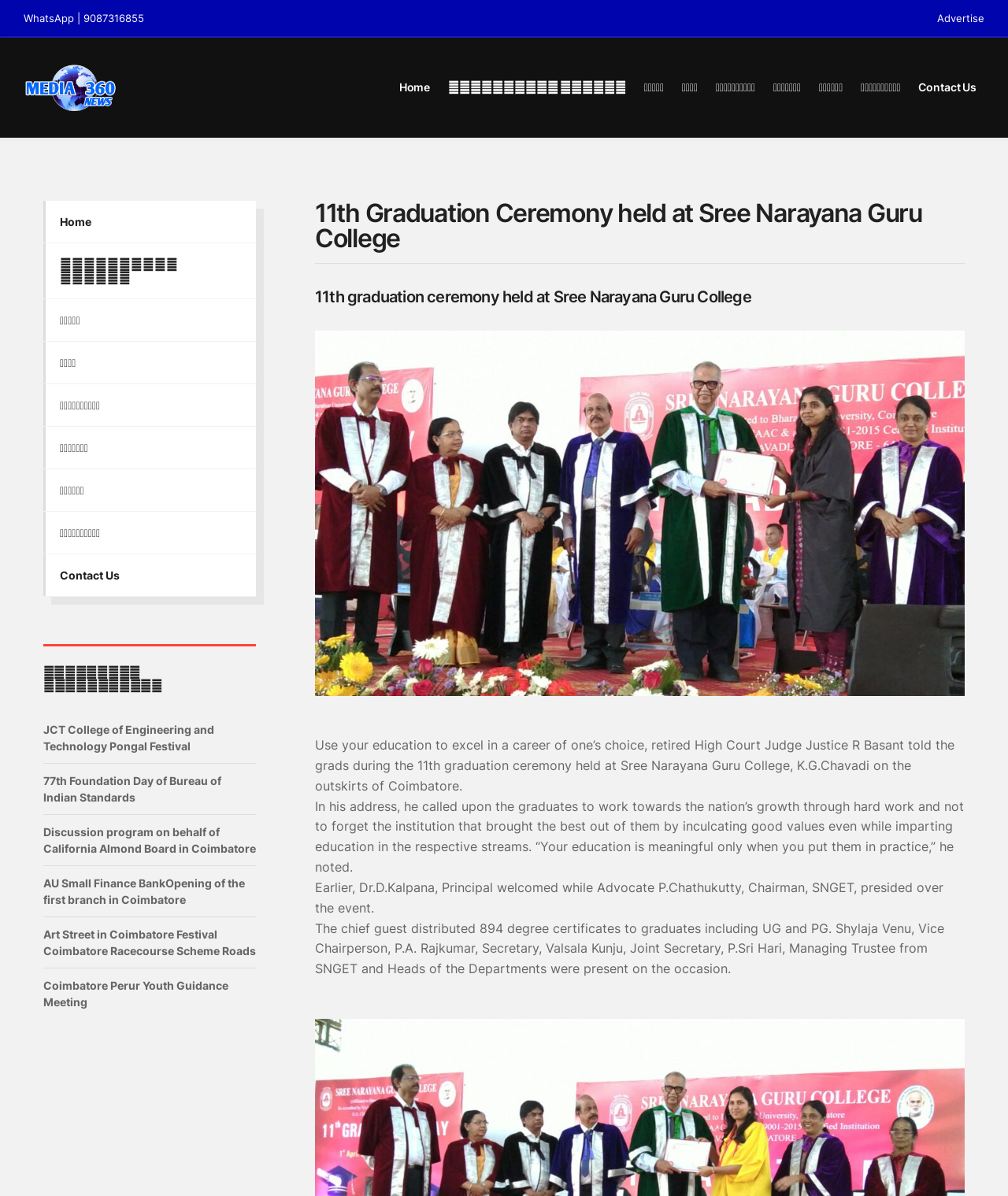Please determine the bounding box coordinates of the section I need to click to accomplish this instruction: "Go to the Home page".

[0.396, 0.061, 0.427, 0.085]